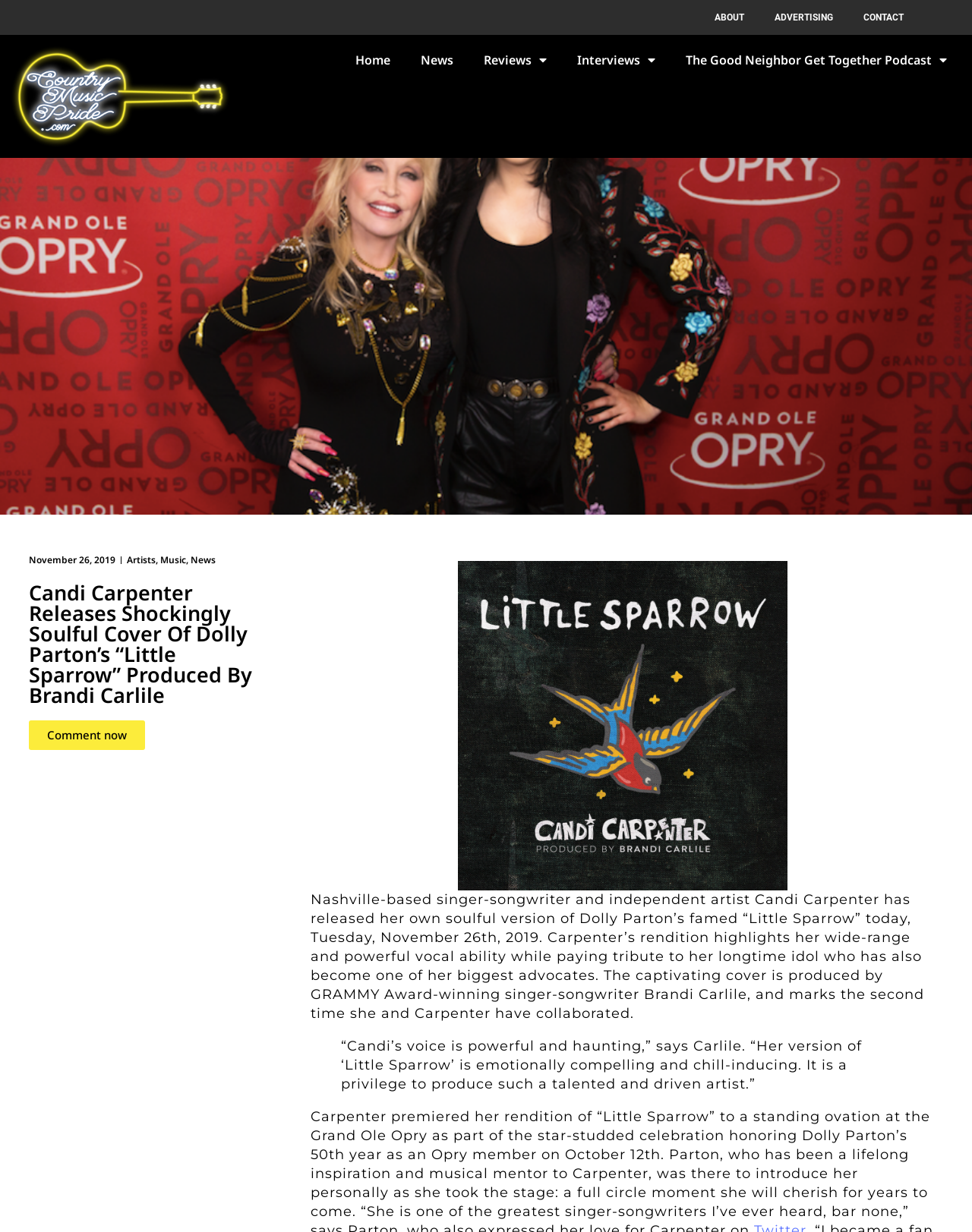What is the date of Candi Carpenter's cover release?
Please utilize the information in the image to give a detailed response to the question.

The answer can be found in the link that displays the date of the article. It is located above the heading of the article and shows the date as November 26, 2019.